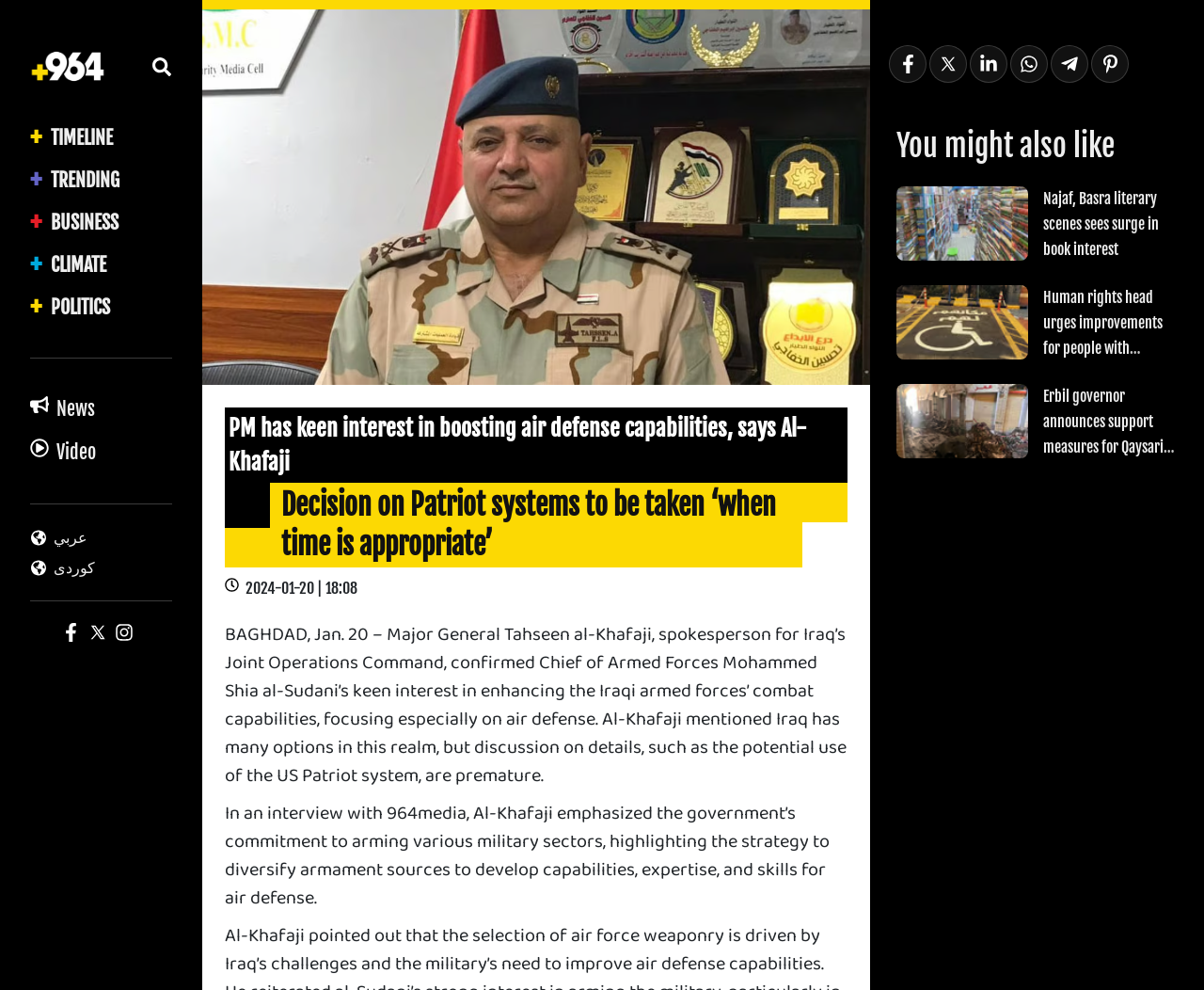Provide your answer in a single word or phrase: 
What is the purpose of the 'share on' links at the bottom of the page?

To share the article on social media